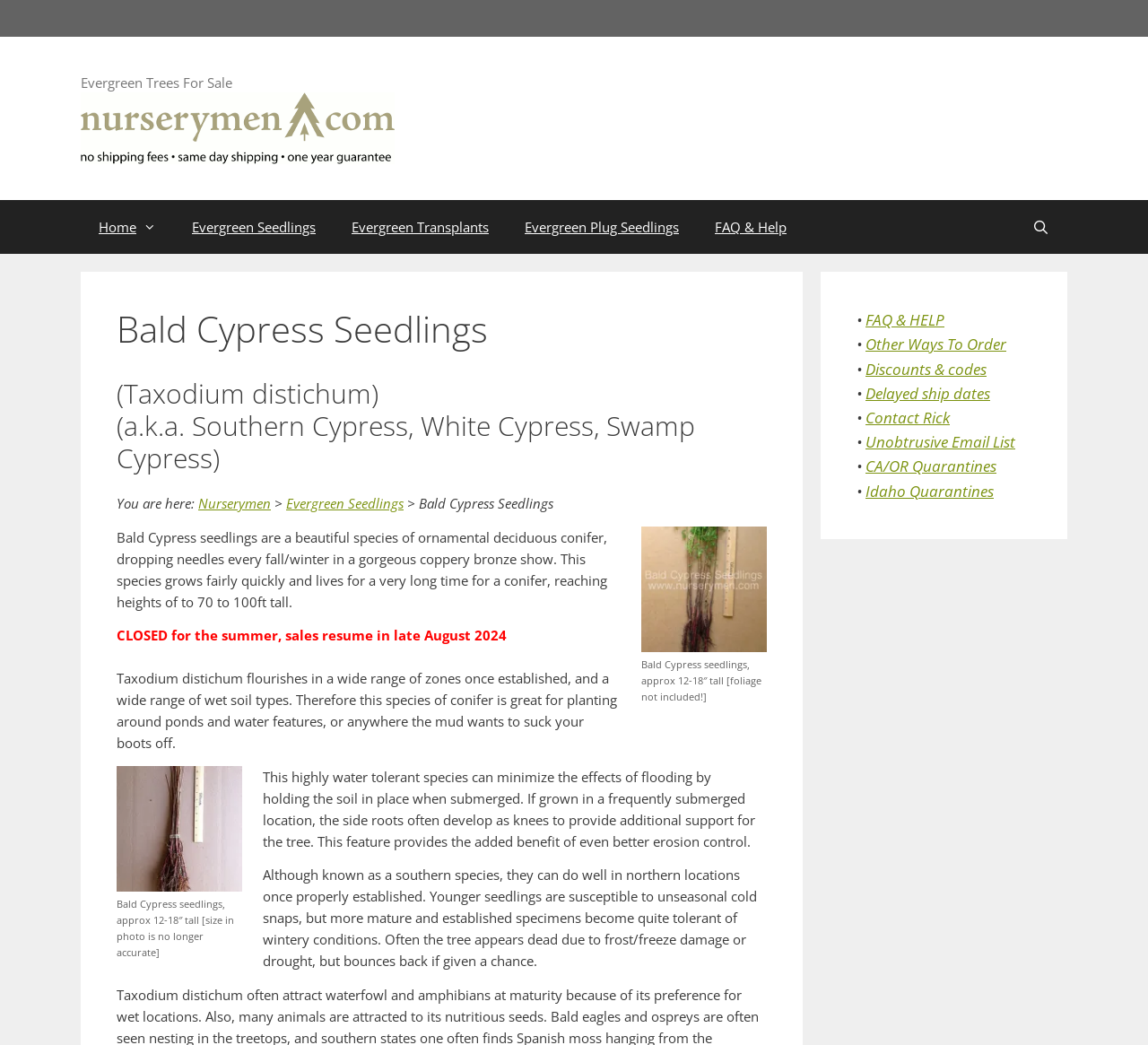Please determine the bounding box coordinates for the UI element described here. Use the format (top-left x, top-left y, bottom-right x, bottom-right y) with values bounded between 0 and 1: Other Ways To Order

[0.754, 0.32, 0.877, 0.339]